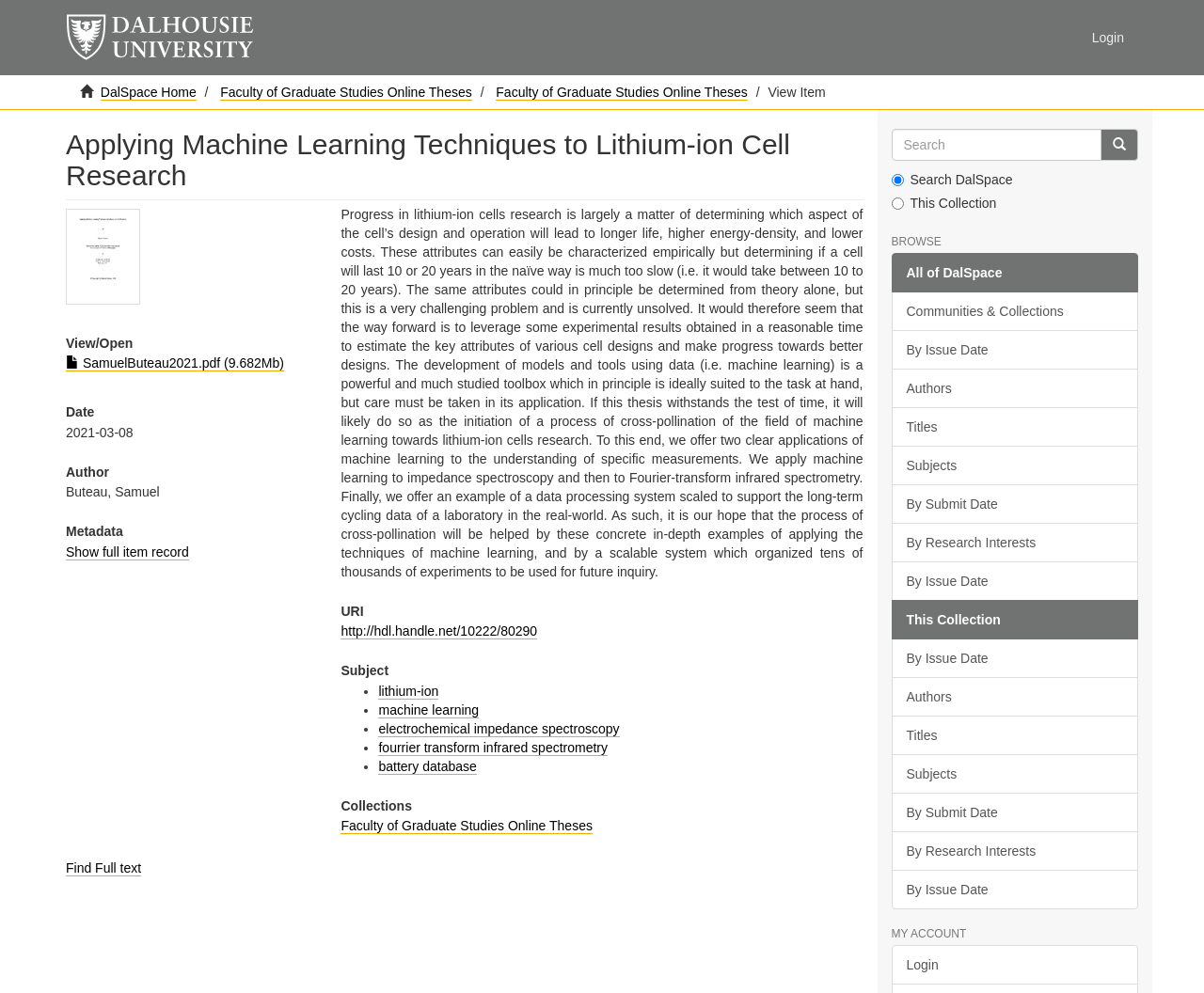Identify the bounding box coordinates for the UI element that matches this description: "By Submit Date".

[0.74, 0.488, 0.945, 0.528]